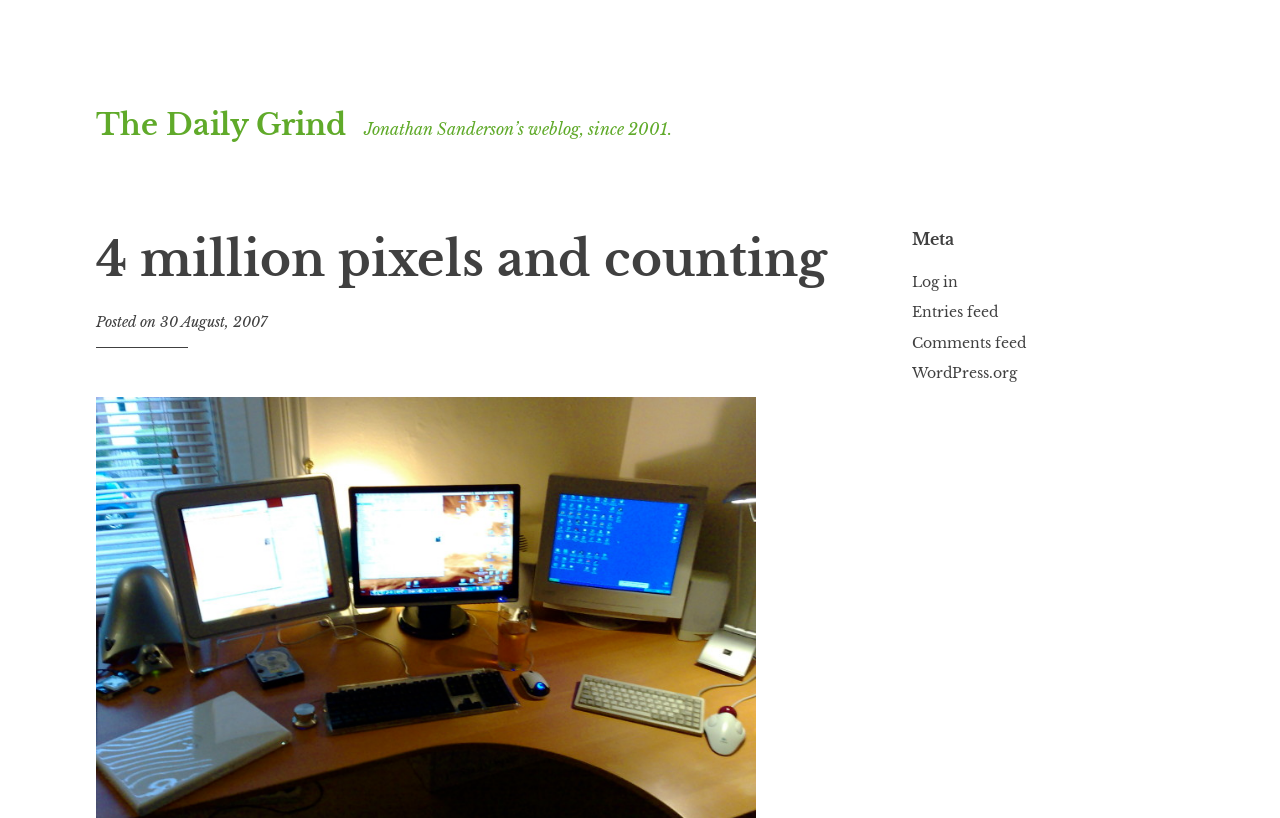Identify the bounding box of the UI component described as: "The Daily Grind".

[0.075, 0.131, 0.27, 0.175]